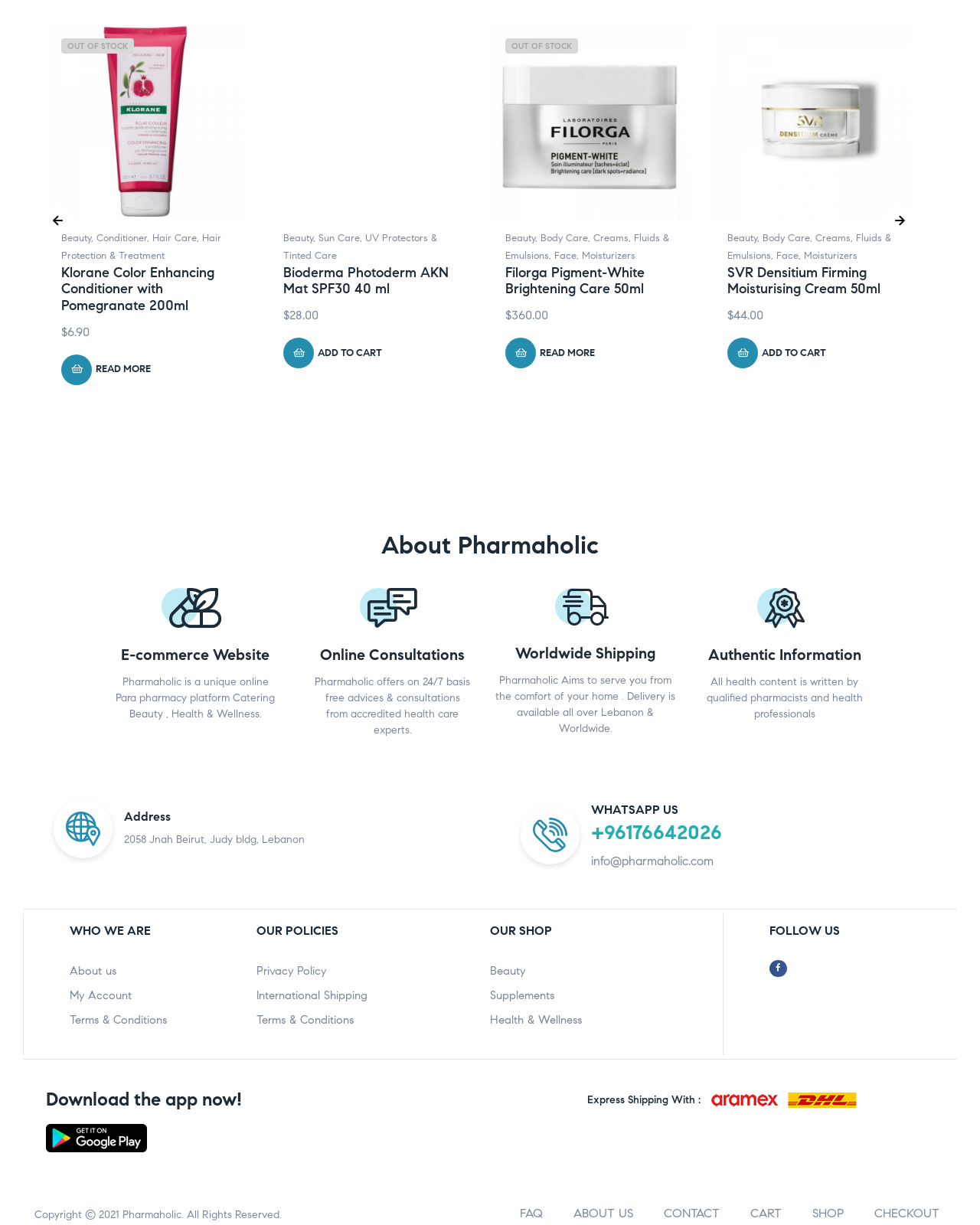Based on the element description, predict the bounding box coordinates (top-left x, top-left y, bottom-right x, bottom-right y) for the UI element in the screenshot: Add to cart

[0.742, 0.276, 0.859, 0.301]